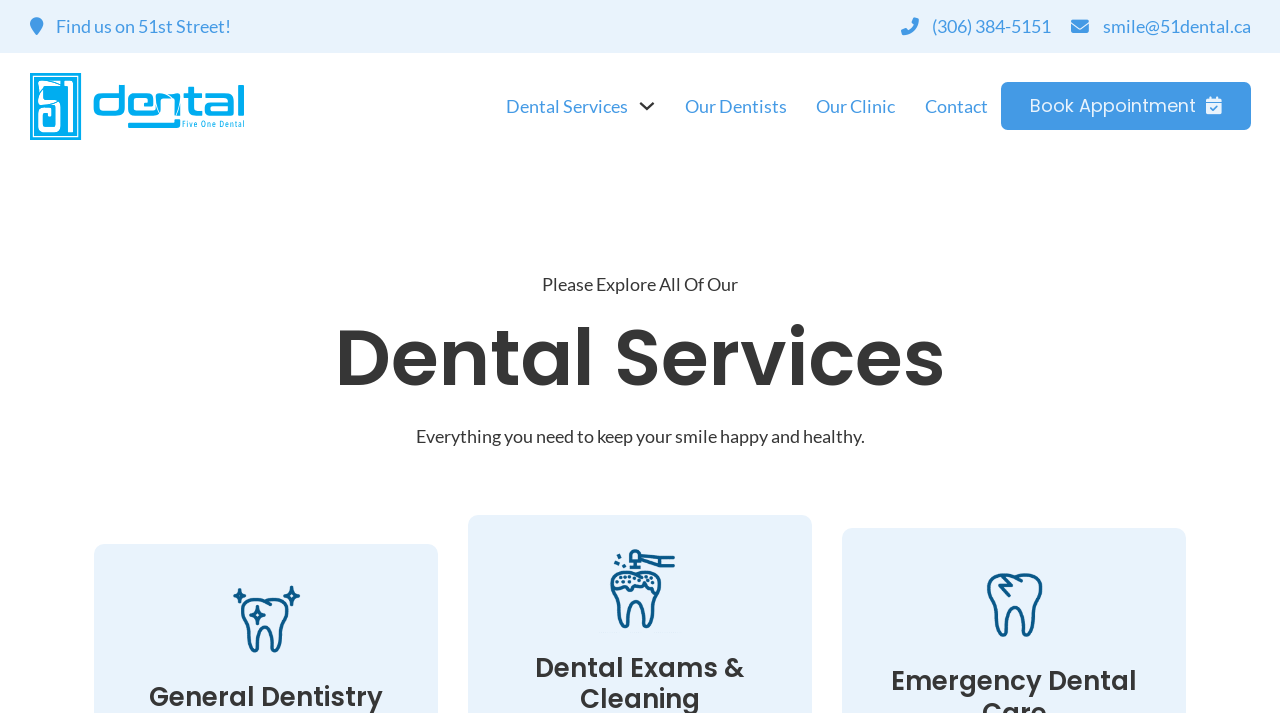Find the bounding box coordinates of the element to click in order to complete the given instruction: "Learn about the dentists."

[0.535, 0.13, 0.615, 0.168]